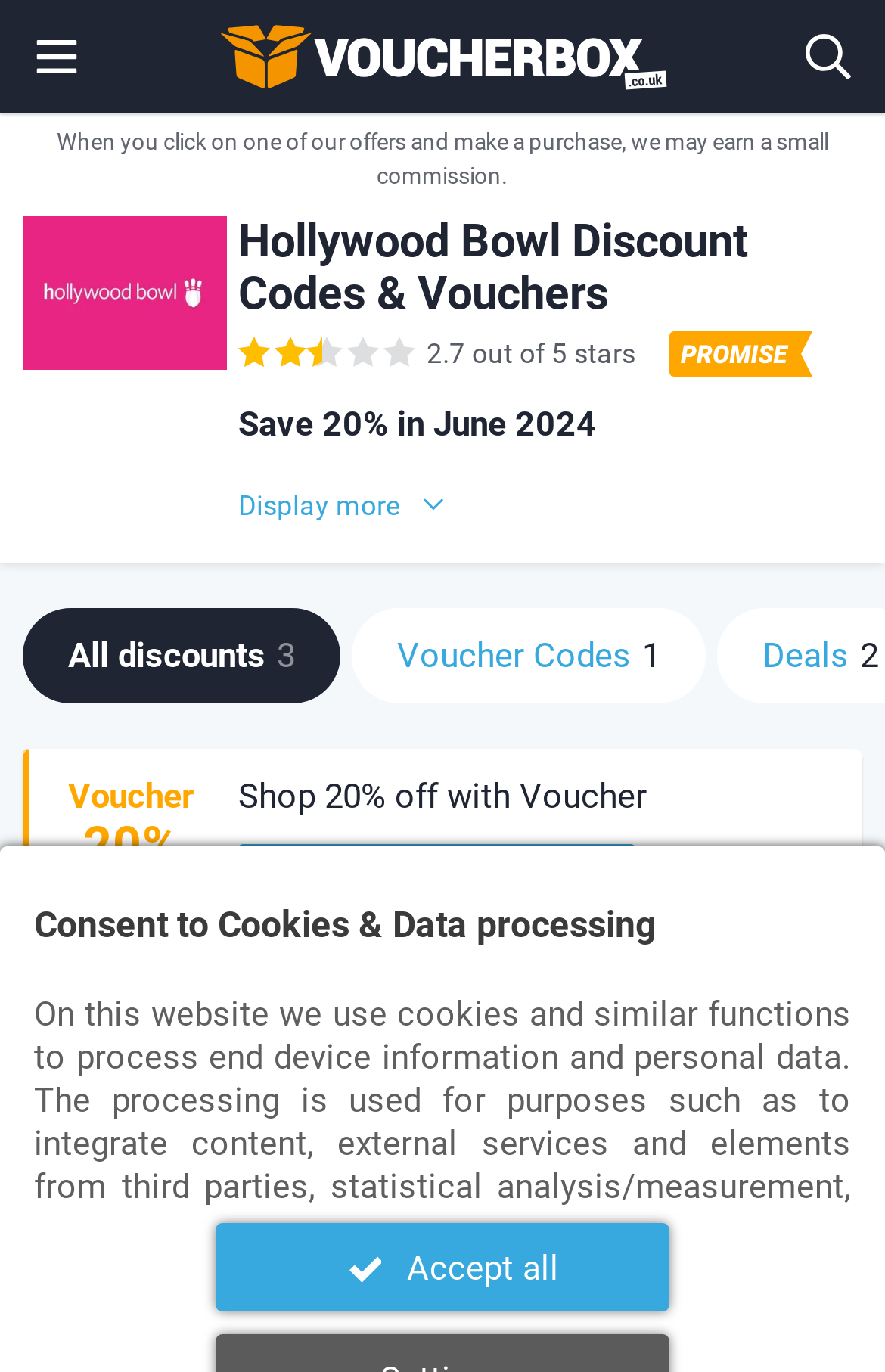Kindly determine the bounding box coordinates for the clickable area to achieve the given instruction: "Show more discounts".

[0.269, 0.336, 0.515, 0.402]